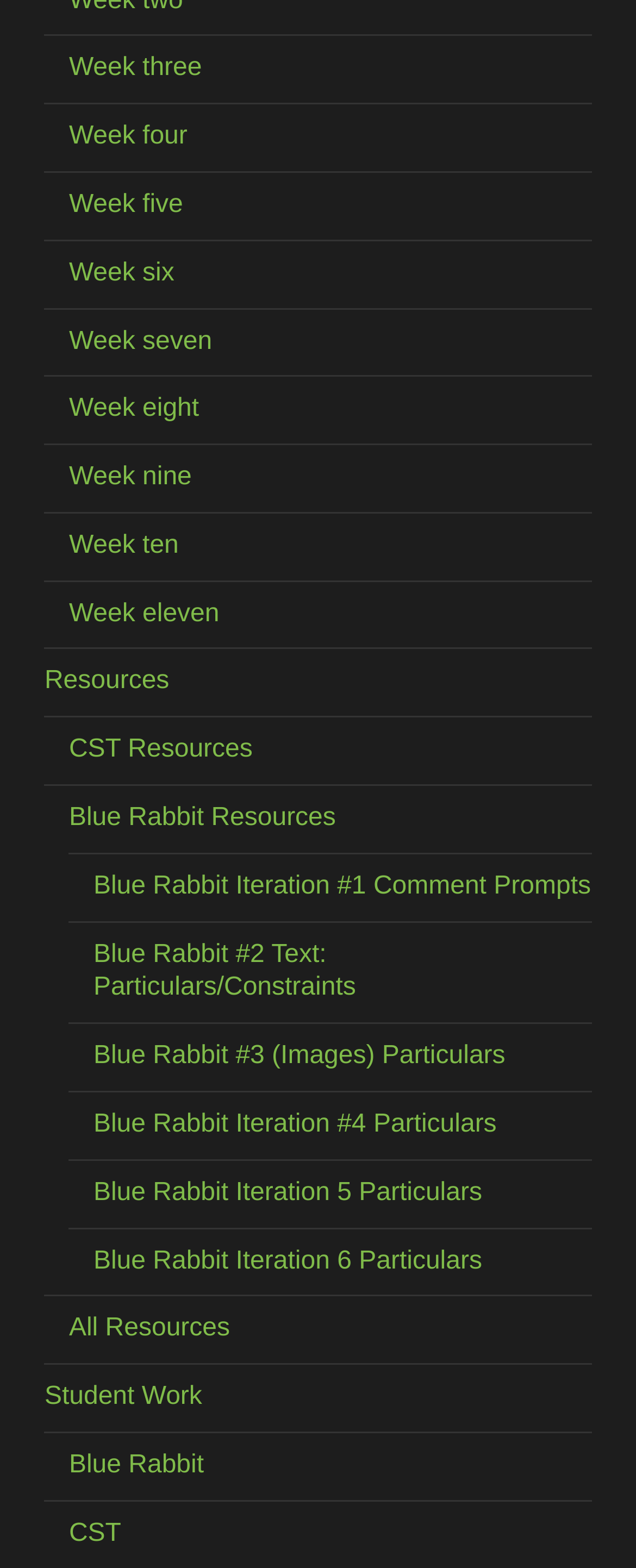Please locate the clickable area by providing the bounding box coordinates to follow this instruction: "Go to student work".

[0.07, 0.882, 0.318, 0.9]